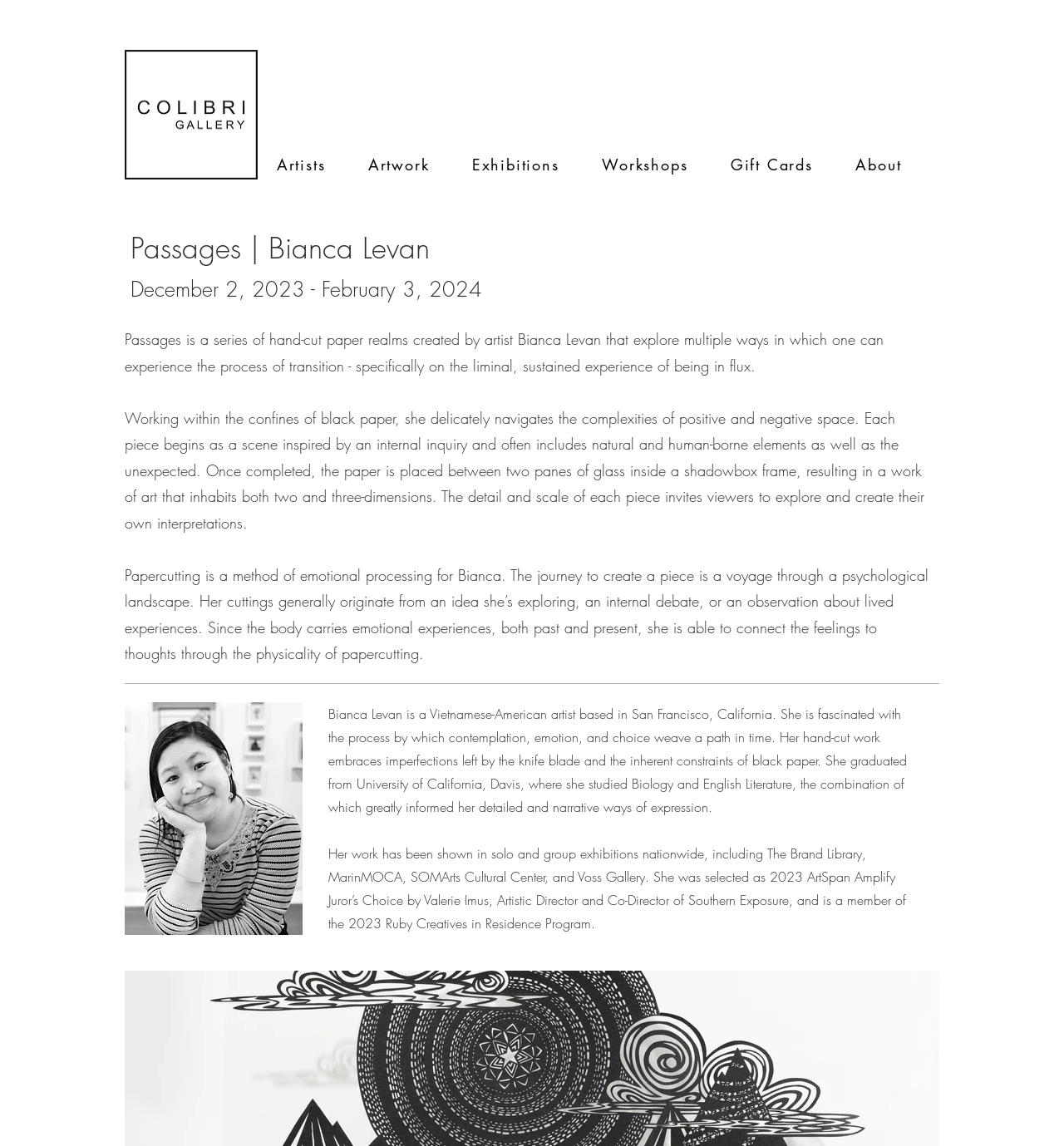What is the name of the artist featured? Refer to the image and provide a one-word or short phrase answer.

Bianca Levan